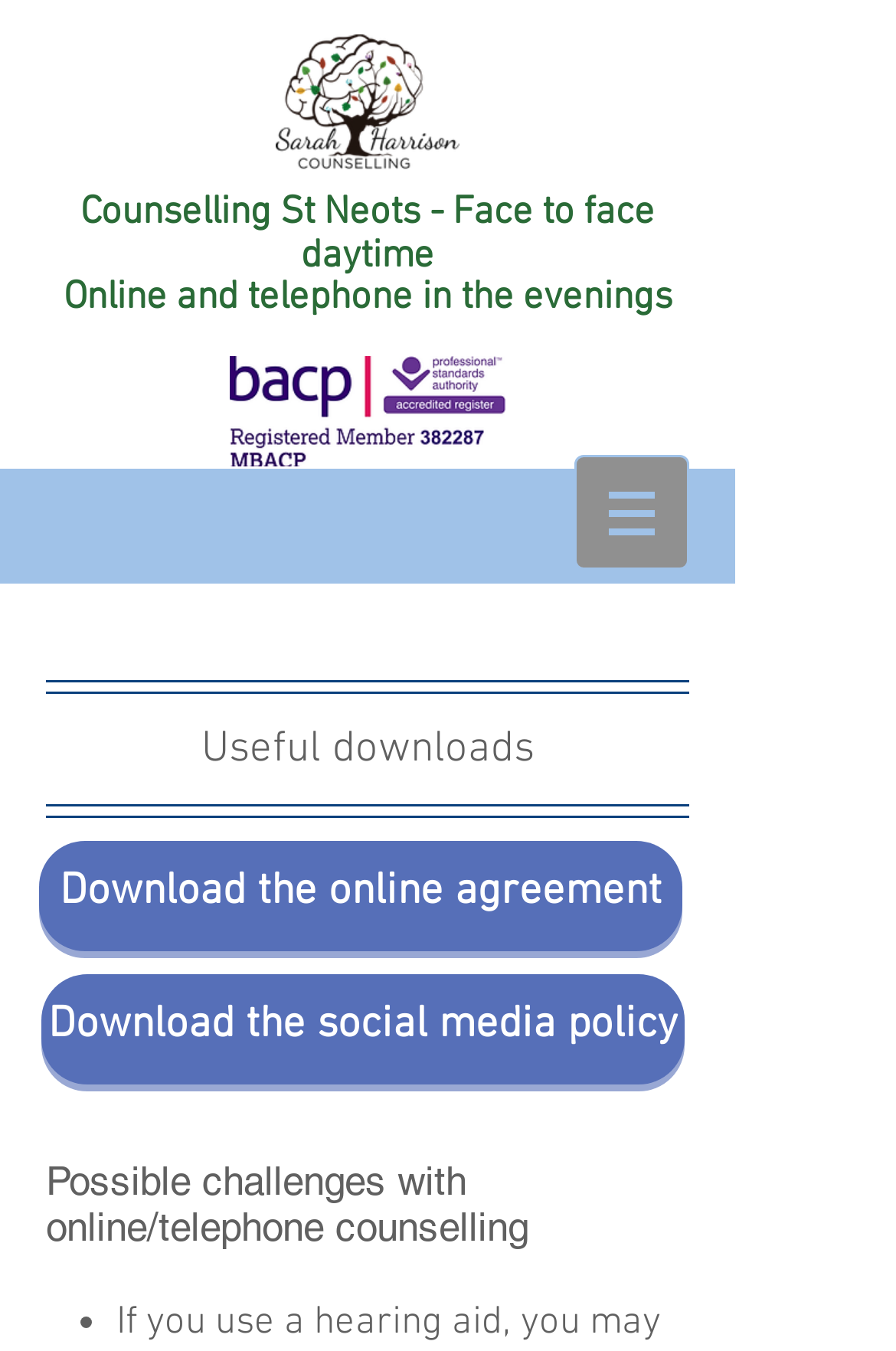What is the counsellor's name?
Answer the question in a detailed and comprehensive manner.

The counsellor's name is mentioned in the link 'Sarah Harrison Counselling psychotherapy' which is located at the top of the webpage, indicating that the webpage is about Sarah Harrison's counselling services.